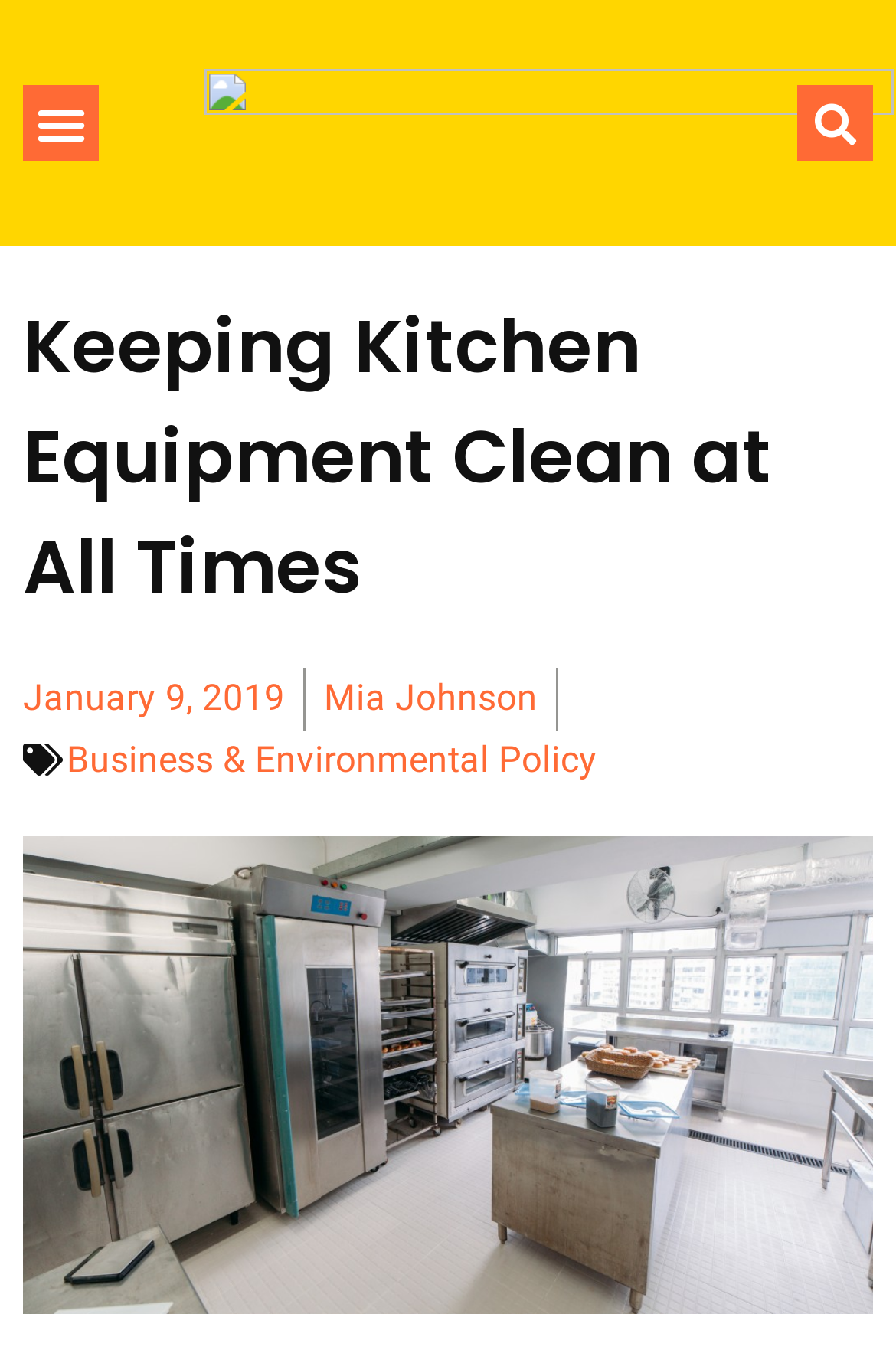What is the date of the article?
Answer the question based on the image using a single word or a brief phrase.

January 9, 2019